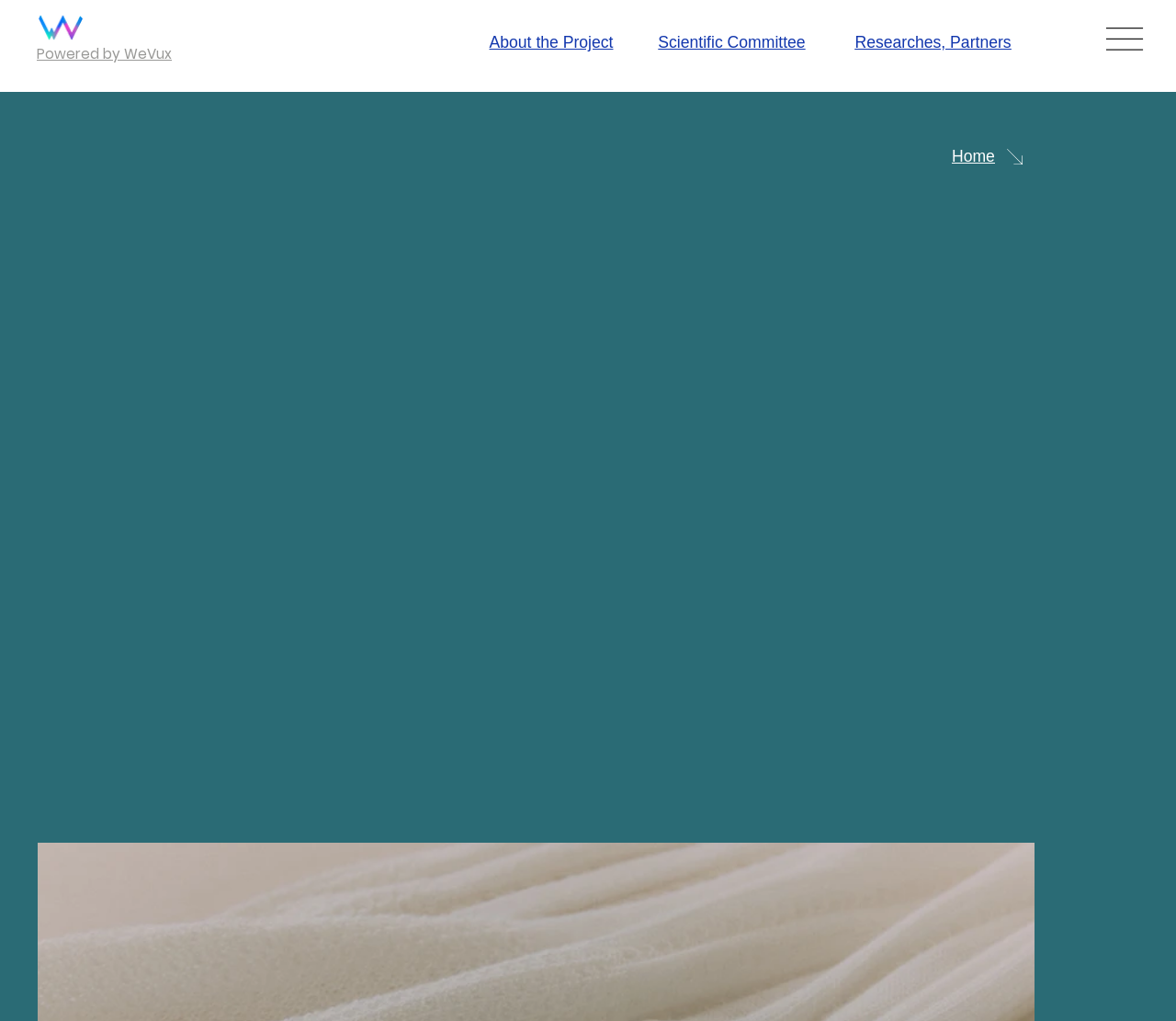Write an elaborate caption that captures the essence of the webpage.

The webpage is about Nanollose, a company that produces sustainable Tree-Free Fibre. At the top left corner, there is a Wevux logo, accompanied by a link to "Powered by WeVux". Below the logo, there are four links: "Scientific Committee", "About the Project", "Researches, Partners", and "Home". 

On the top right corner, there is a button to "Open site navigation". 

The main content of the webpage is divided into two sections. The left section has a heading "Nanollose" and provides information about the company, including its location, year of establishment, and project status. The project status is described as "Small volumes may be available upon request". 

The right section has a heading "About" and describes the company's sustainable Tree-Free Fibre production process, which uses microbes to convert waste products into microbial cellulose. This process takes less than a month and requires minimal land, water, and energy. The text also mentions that the first wearable garment using Nullarbor Tree-Free Lyocell was manufactured using standard industrial equipment. There is a link to "https://nanollose.com/products/nullarbor/" below the description.